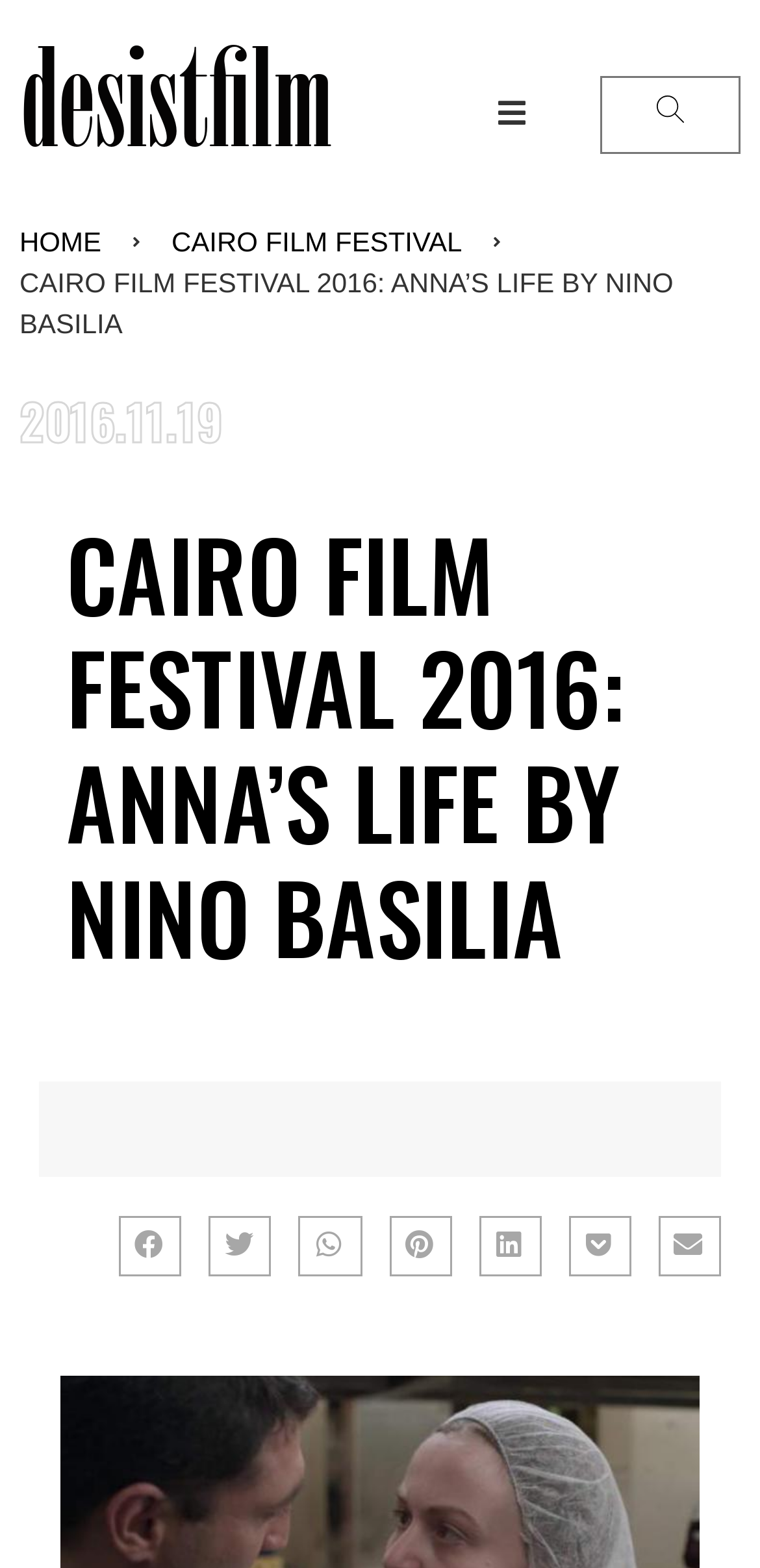How many navigation links are available at the top?
Provide a detailed answer to the question, using the image to inform your response.

I counted the number of navigation links at the top of the webpage, which are 'HOME' and 'CAIRO FILM FESTIVAL'.